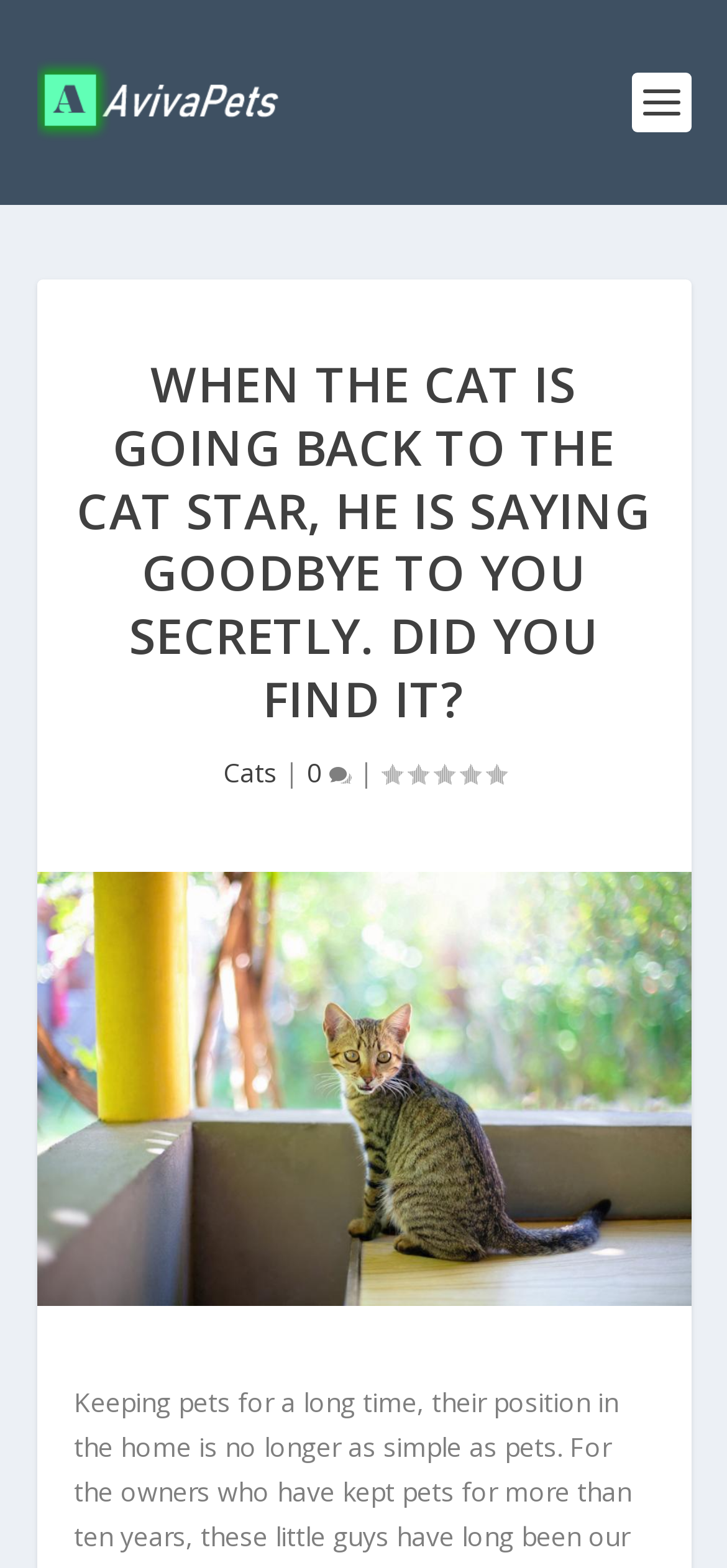What is the topic of the webpage?
Please provide a comprehensive and detailed answer to the question.

The topic of the webpage can be inferred from the link 'Cats' located below the main heading, which suggests that the webpage is related to cats.